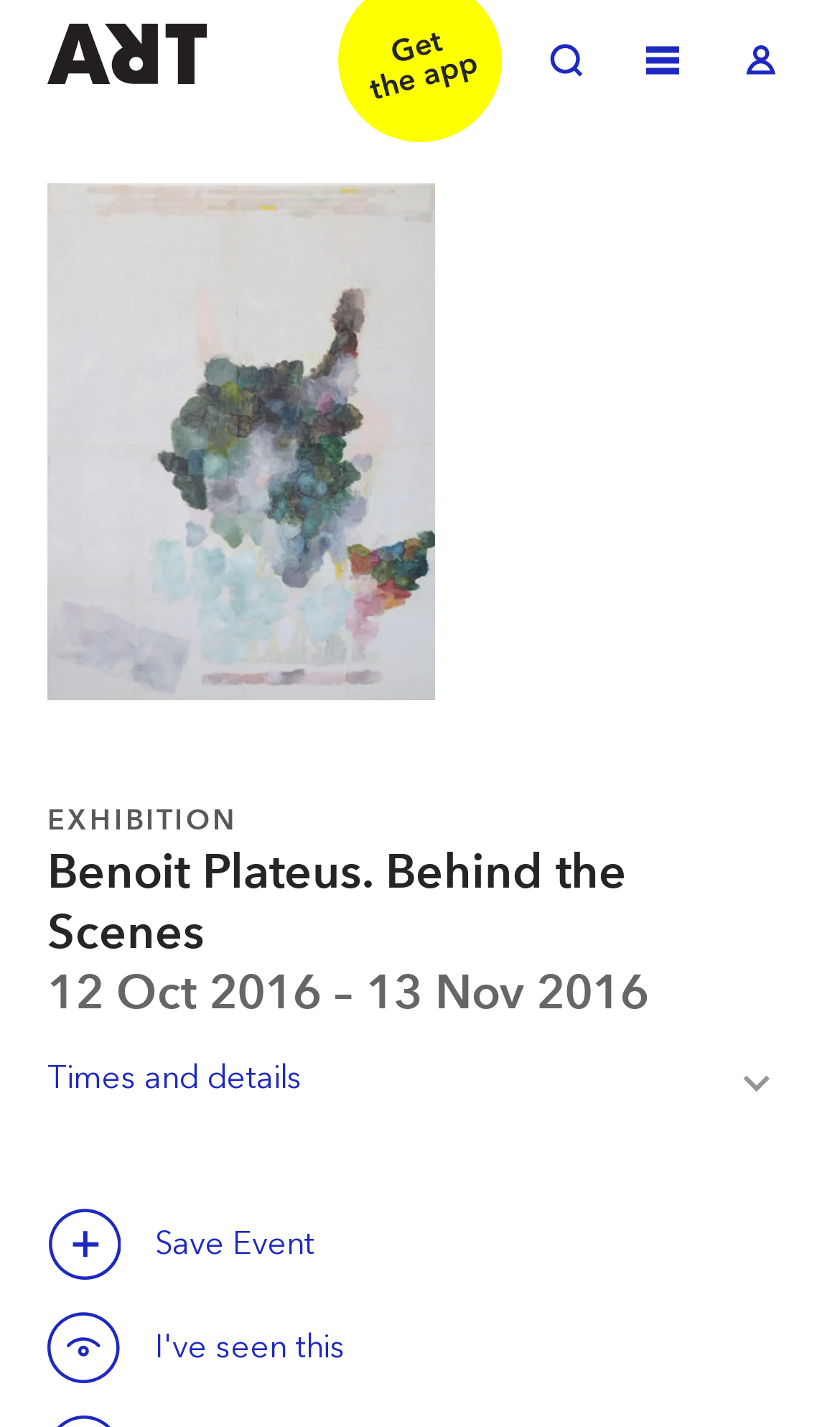Predict the bounding box coordinates of the UI element that matches this description: "Toggle Search". The coordinates should be in the format [left, top, right, bottom] with each value between 0 and 1.

[0.636, 0.021, 0.713, 0.066]